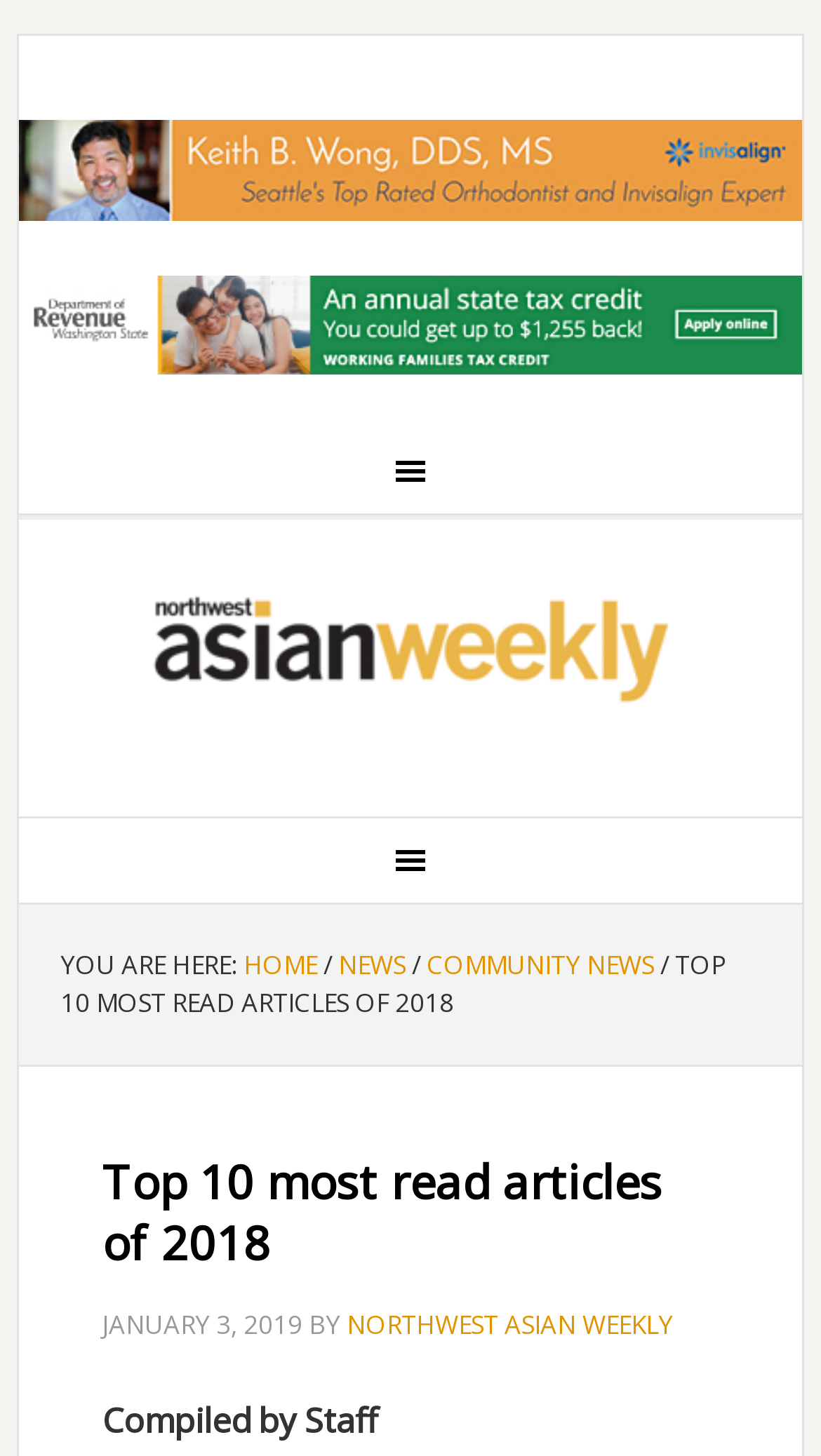What is the main heading displayed on the webpage? Please provide the text.

Top 10 most read articles of 2018